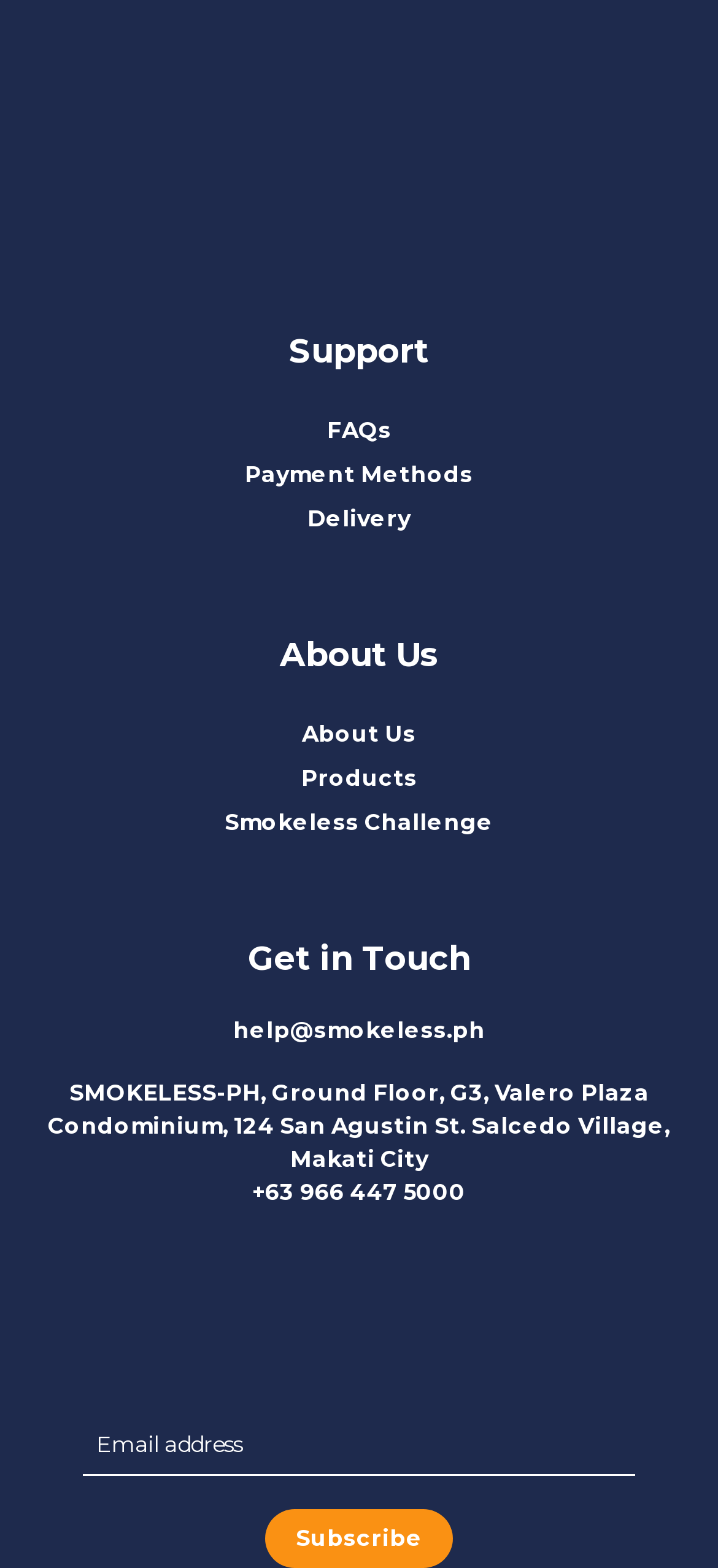Determine the bounding box coordinates of the clickable element necessary to fulfill the instruction: "View FAQs". Provide the coordinates as four float numbers within the 0 to 1 range, i.e., [left, top, right, bottom].

[0.455, 0.266, 0.545, 0.283]